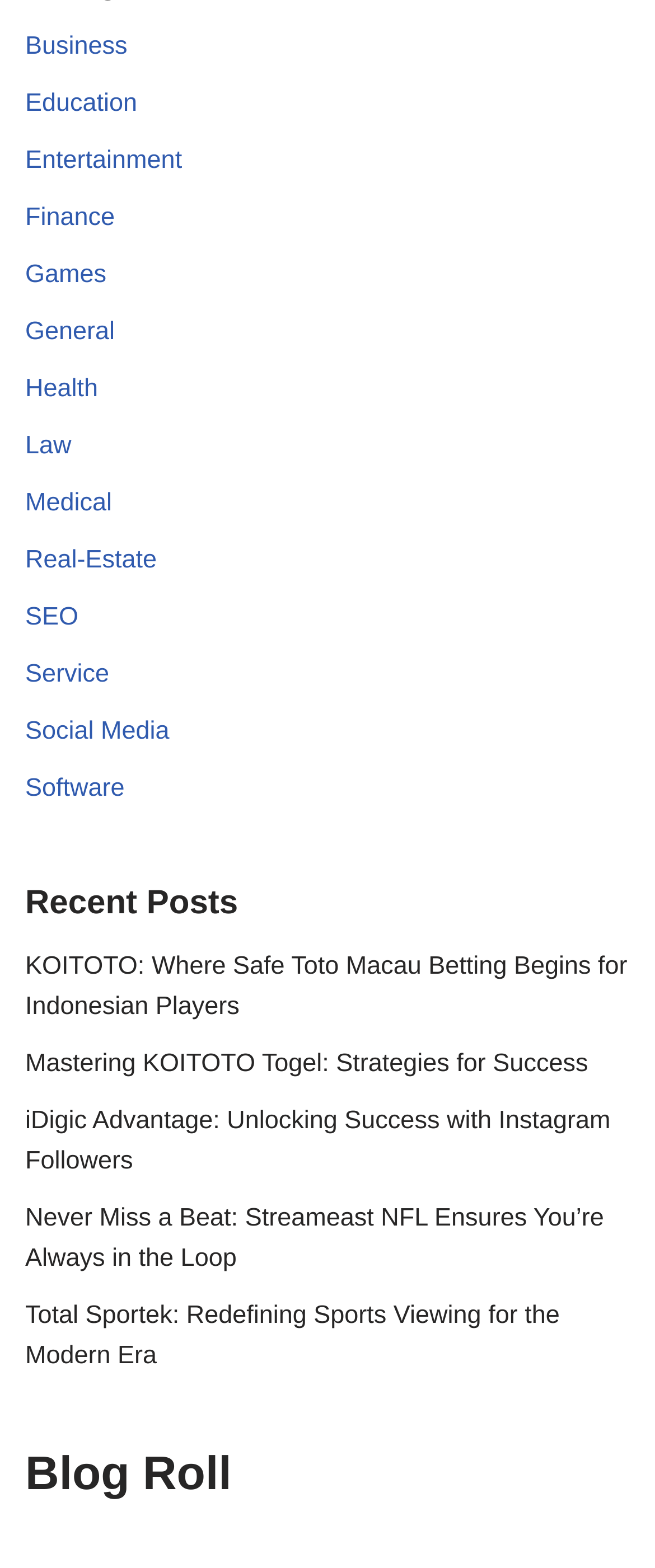Please identify the bounding box coordinates for the region that you need to click to follow this instruction: "Visit KOITOTO: Where Safe Toto Macau Betting Begins for Indonesian Players".

[0.038, 0.607, 0.958, 0.651]